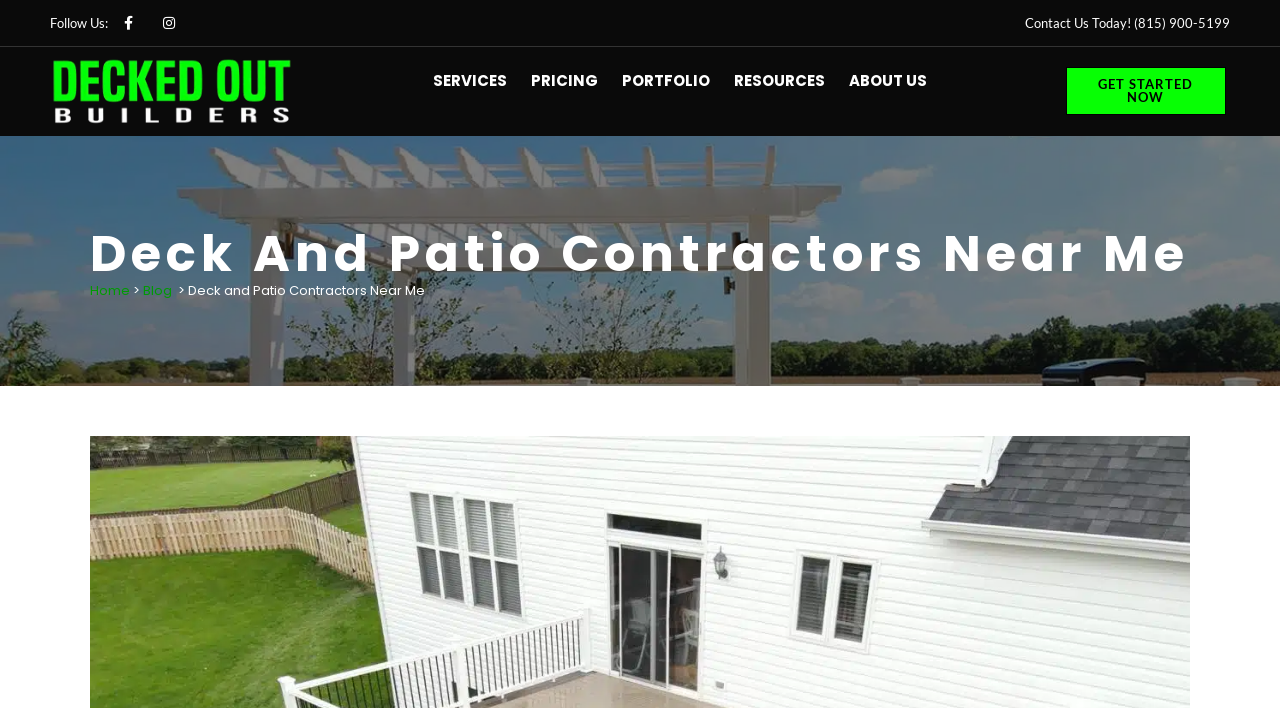Please use the details from the image to answer the following question comprehensively:
How many main navigation links are there?

There are five main navigation links located at the top of the webpage, which are 'SERVICES', 'PRICING', 'PORTFOLIO', 'RESOURCES', and 'ABOUT US'.